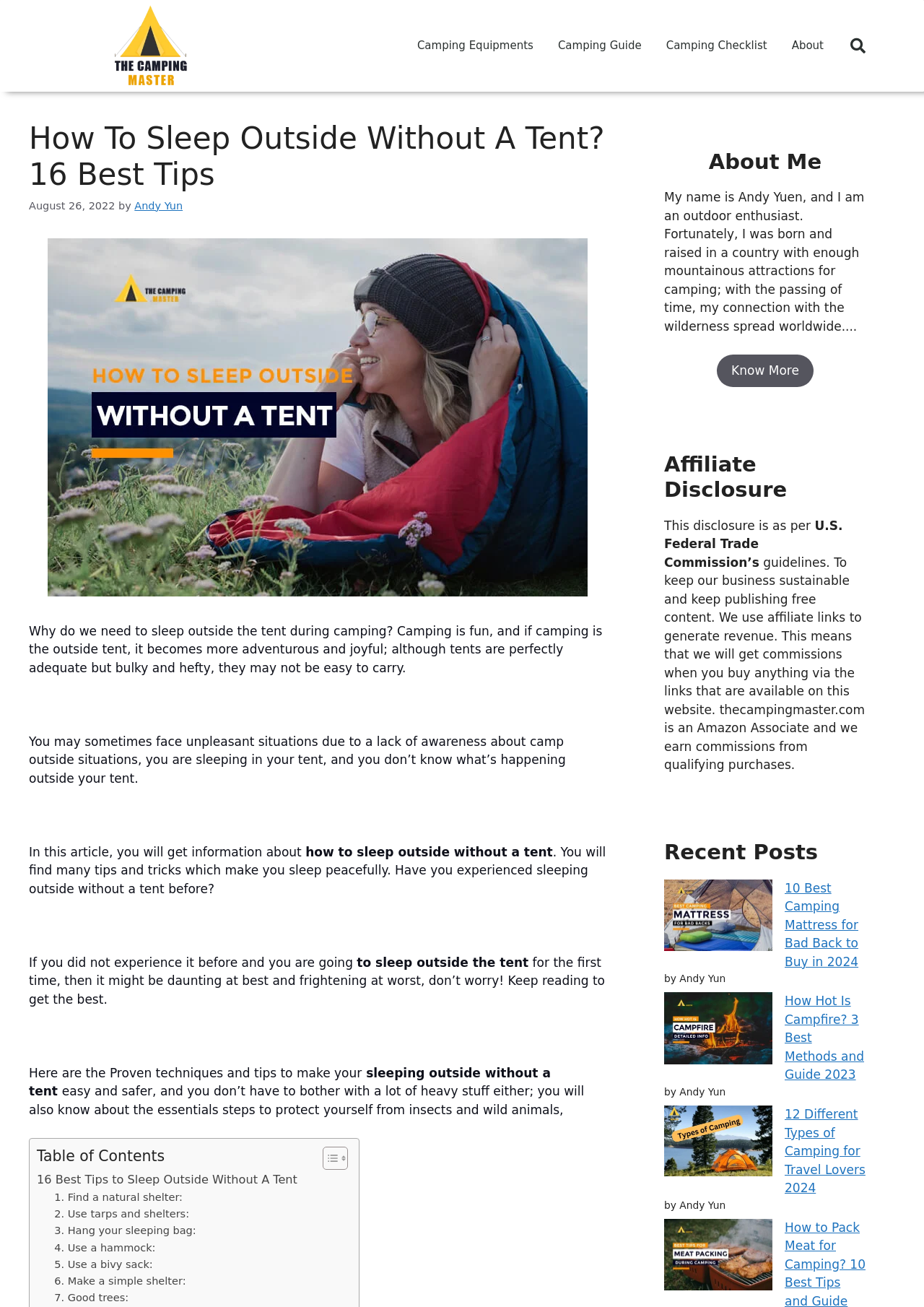Could you specify the bounding box coordinates for the clickable section to complete the following instruction: "Know more about the author"?

[0.776, 0.271, 0.88, 0.296]